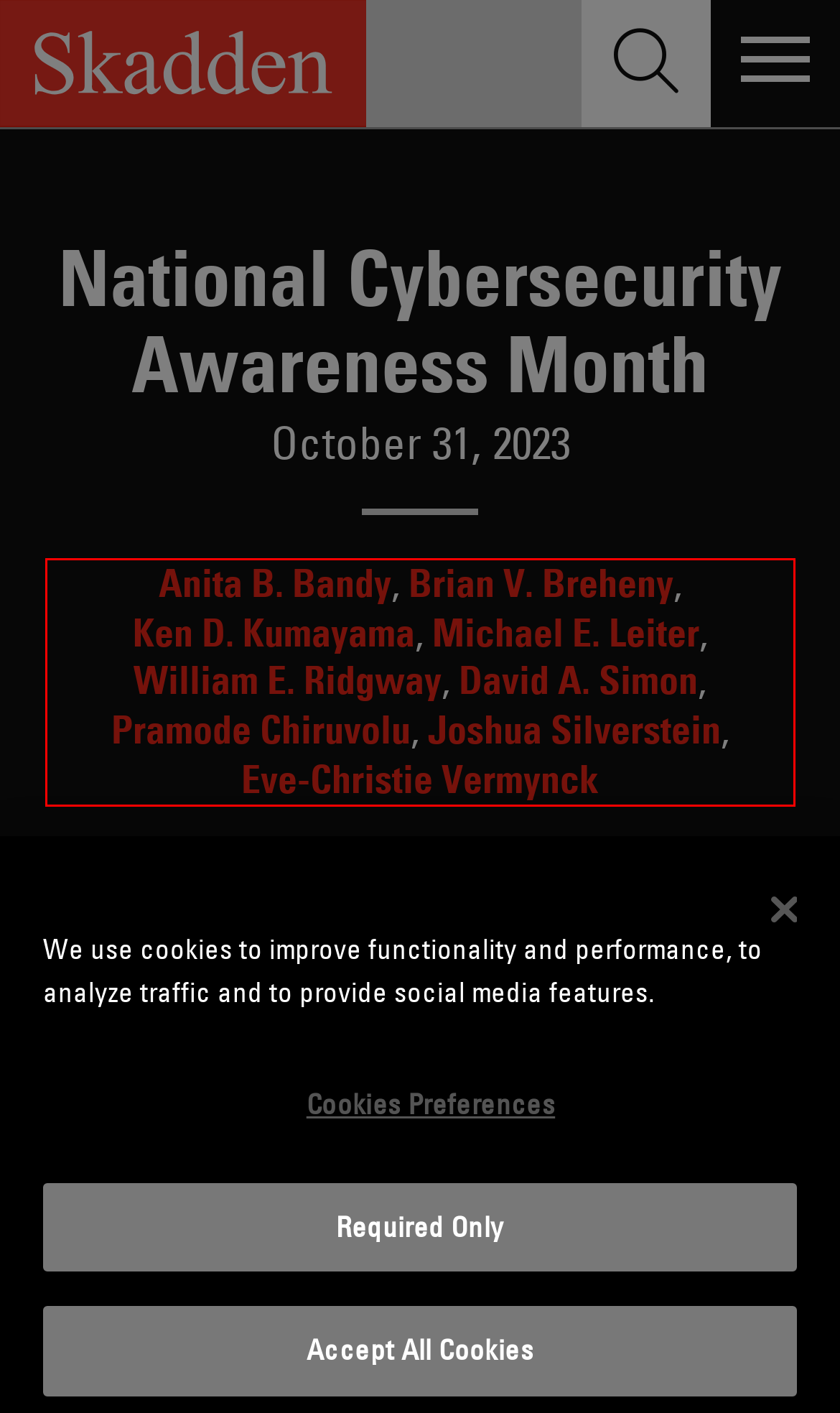Given a screenshot of a webpage with a red bounding box, please identify and retrieve the text inside the red rectangle.

Anita B. Bandy Brian V. Breheny Ken D. Kumayama Michael E. Leiter William E. Ridgway David A. Simon Pramode Chiruvolu Joshua Silverstein Eve-Christie Vermynck